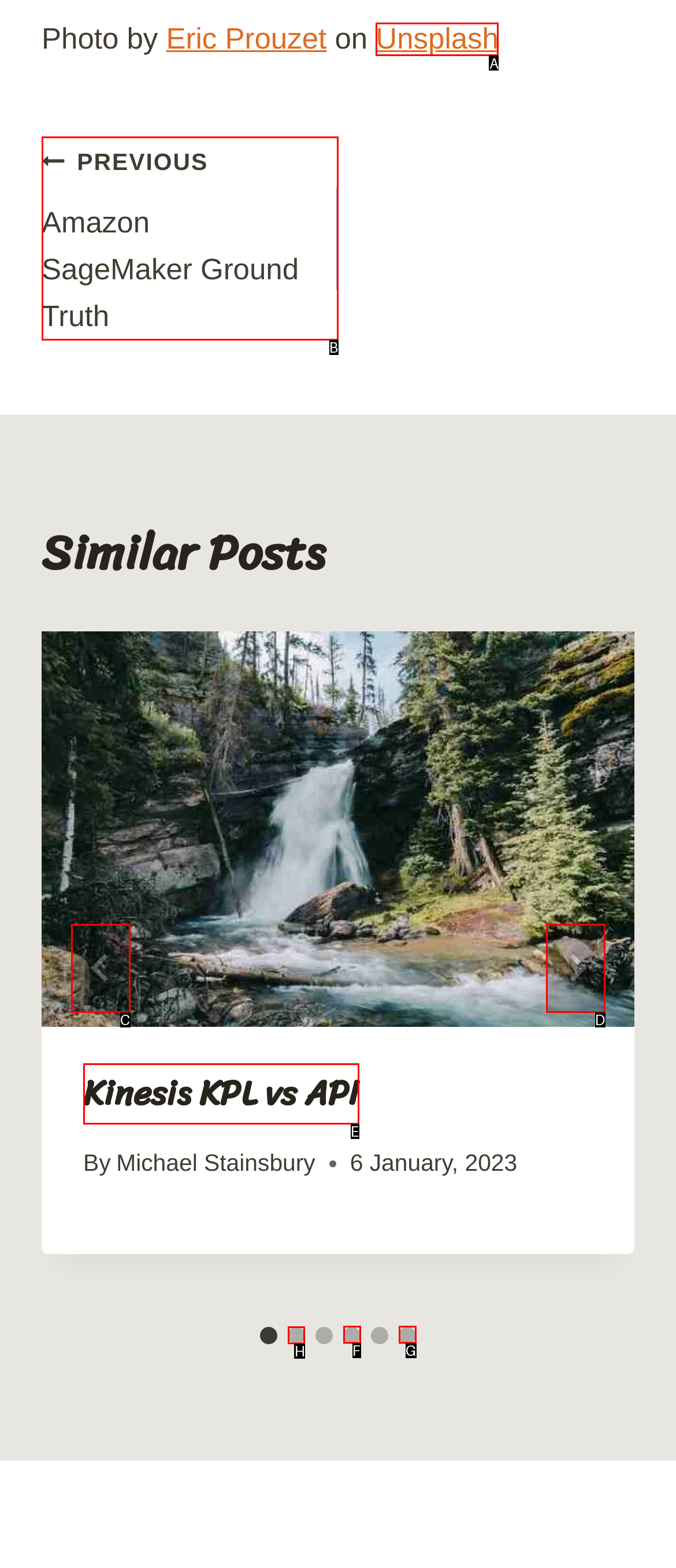Which option should be clicked to complete this task: Select slide 2
Reply with the letter of the correct choice from the given choices.

H